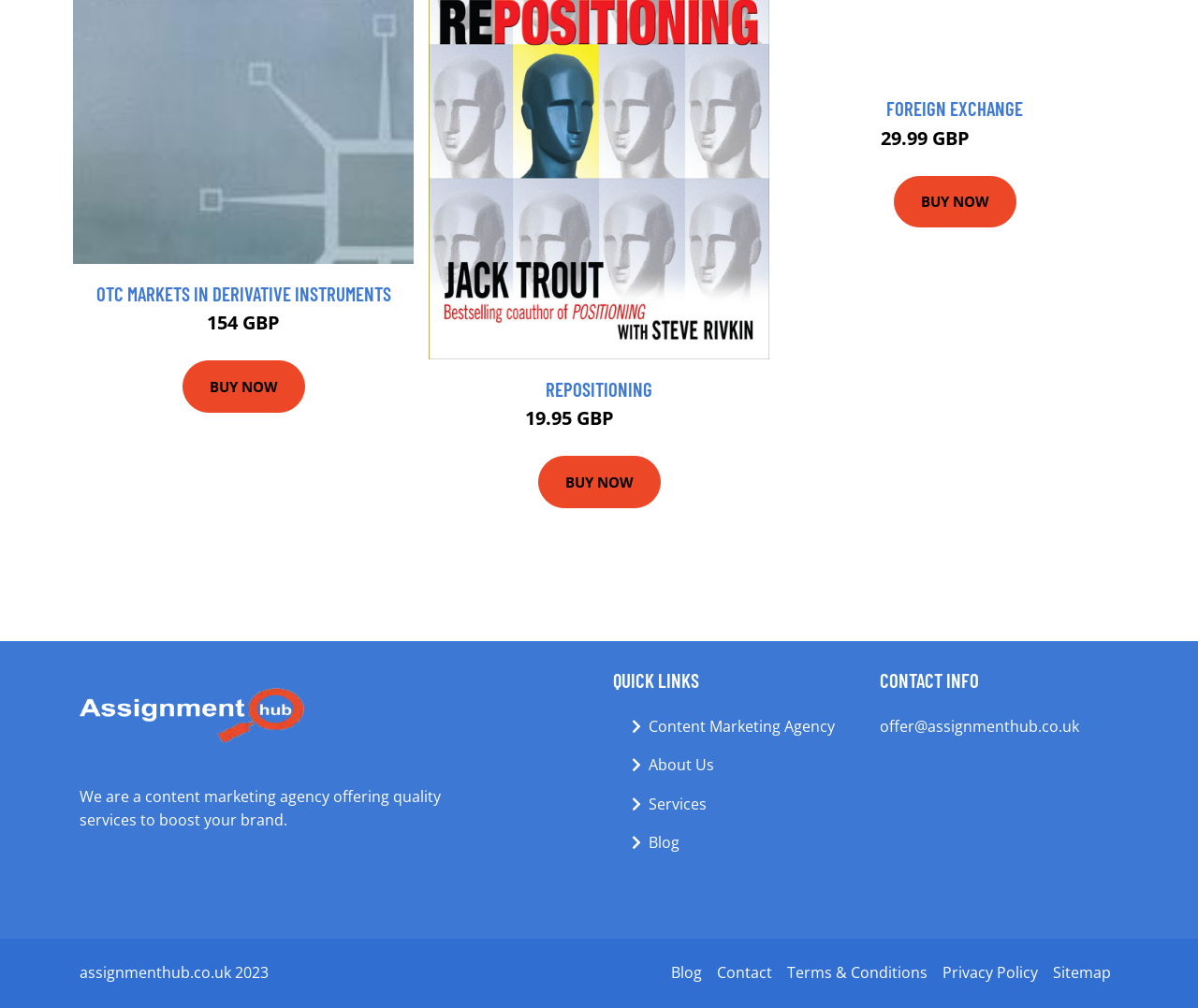Identify the bounding box for the UI element that is described as follows: "Privacy Policy".

[0.78, 0.954, 0.873, 0.977]